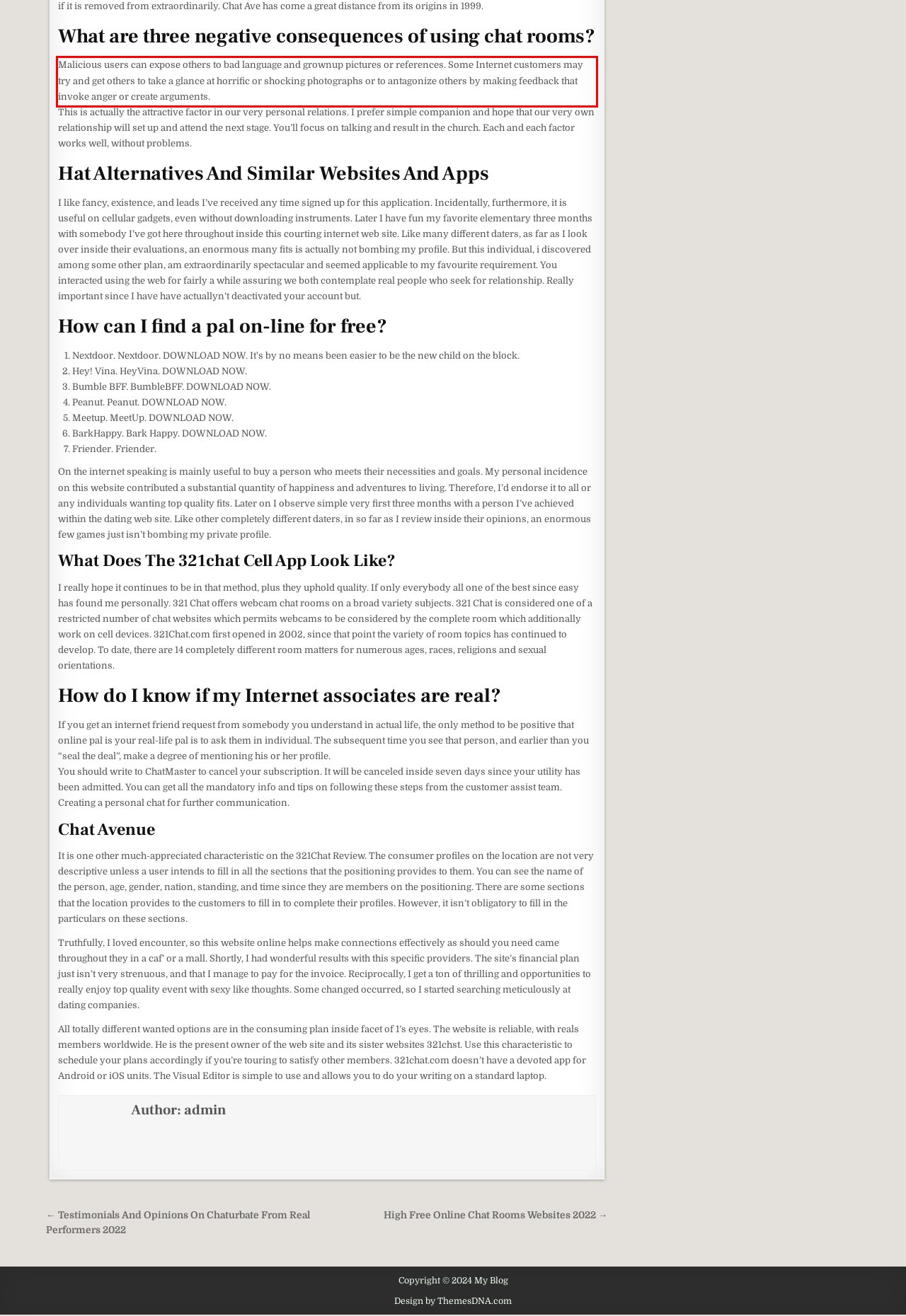Given a screenshot of a webpage, identify the red bounding box and perform OCR to recognize the text within that box.

Malicious users can expose others to bad language and grownup pictures or references. Some Internet customers may try and get others to take a glance at horrific or shocking photographs or to antagonize others by making feedback that invoke anger or create arguments.